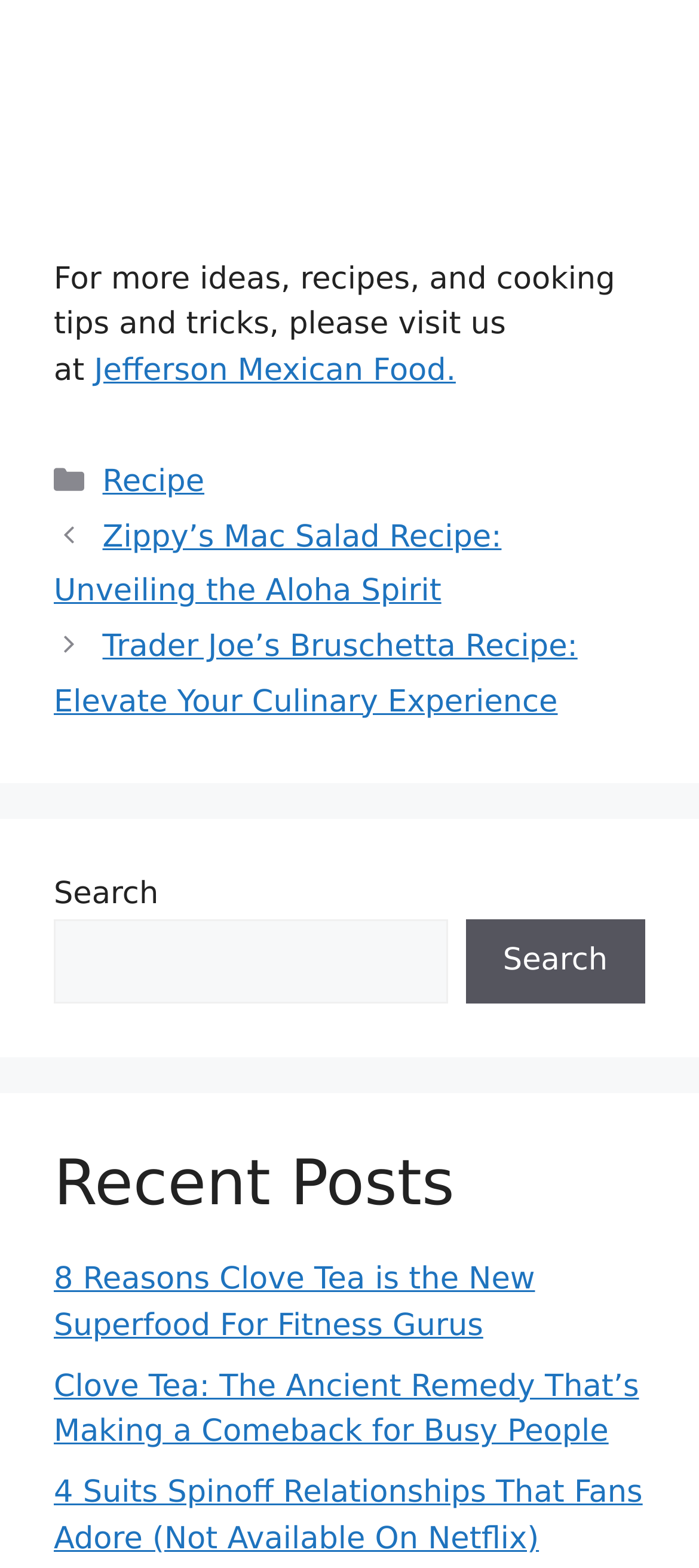Using floating point numbers between 0 and 1, provide the bounding box coordinates in the format (top-left x, top-left y, bottom-right x, bottom-right y). Locate the UI element described here: parent_node: Search name="s"

[0.077, 0.586, 0.64, 0.64]